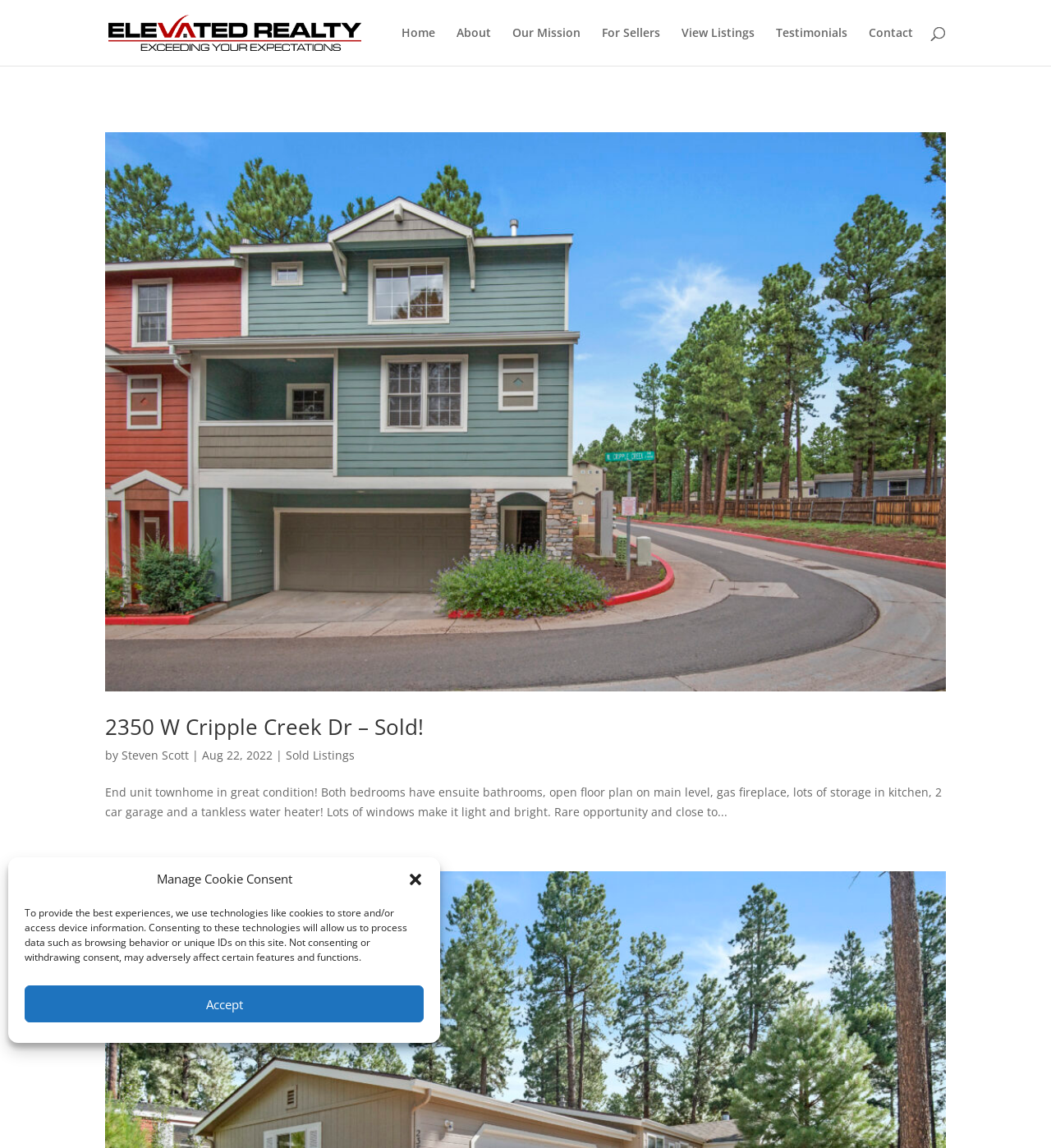Determine the bounding box coordinates of the region that needs to be clicked to achieve the task: "Open the chat window".

[0.678, 0.687, 0.991, 0.86]